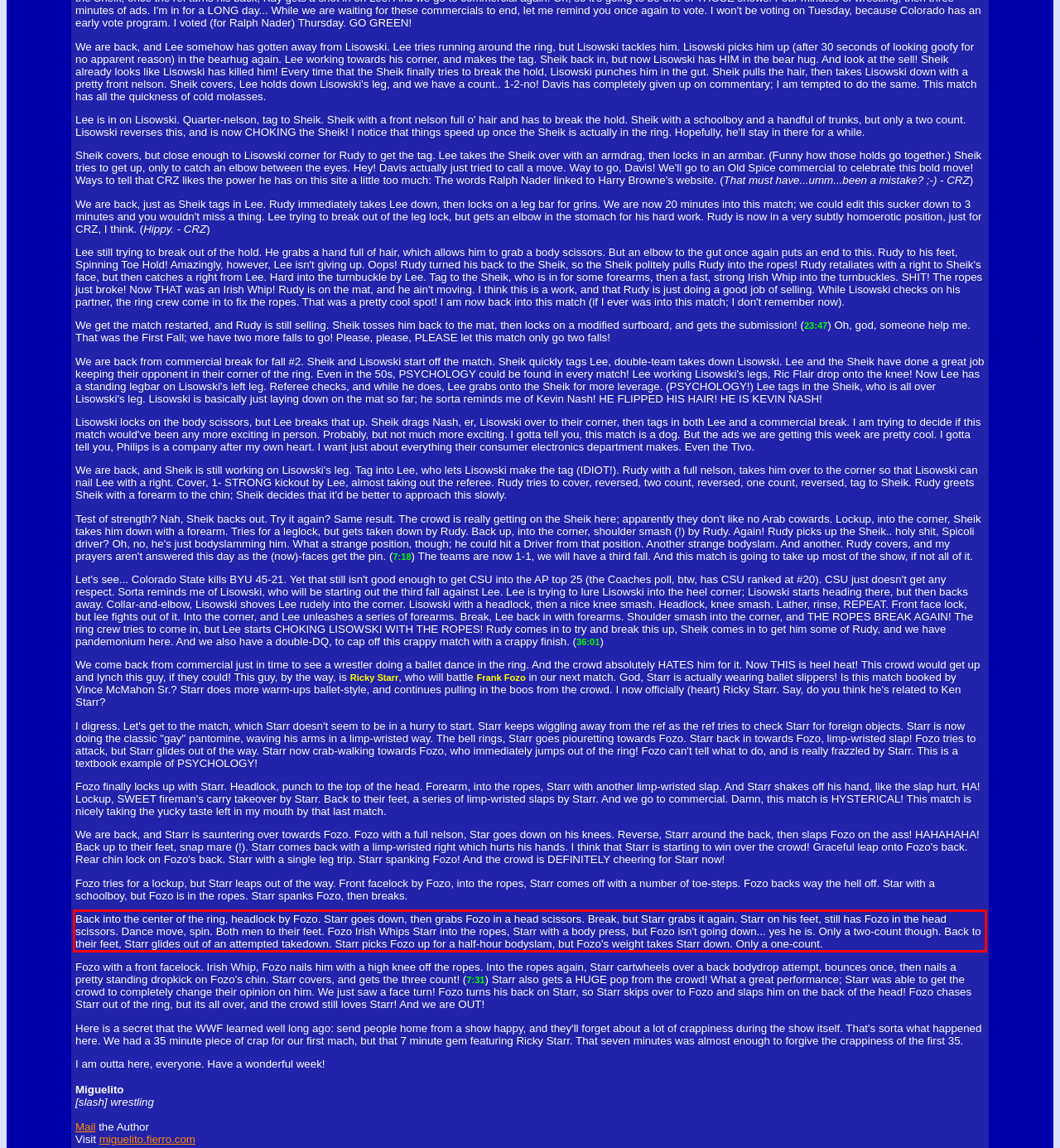Examine the webpage screenshot and use OCR to obtain the text inside the red bounding box.

Back into the center of the ring, headlock by Fozo. Starr goes down, then grabs Fozo in a head scissors. Break, but Starr grabs it again. Starr on his feet, still has Fozo in the head scissors. Dance move, spin. Both men to their feet. Fozo Irish Whips Starr into the ropes, Starr with a body press, but Fozo isn't going down... yes he is. Only a two-count though. Back to their feet, Starr glides out of an attempted takedown. Starr picks Fozo up for a half-hour bodyslam, but Fozo's weight takes Starr down. Only a one-count.